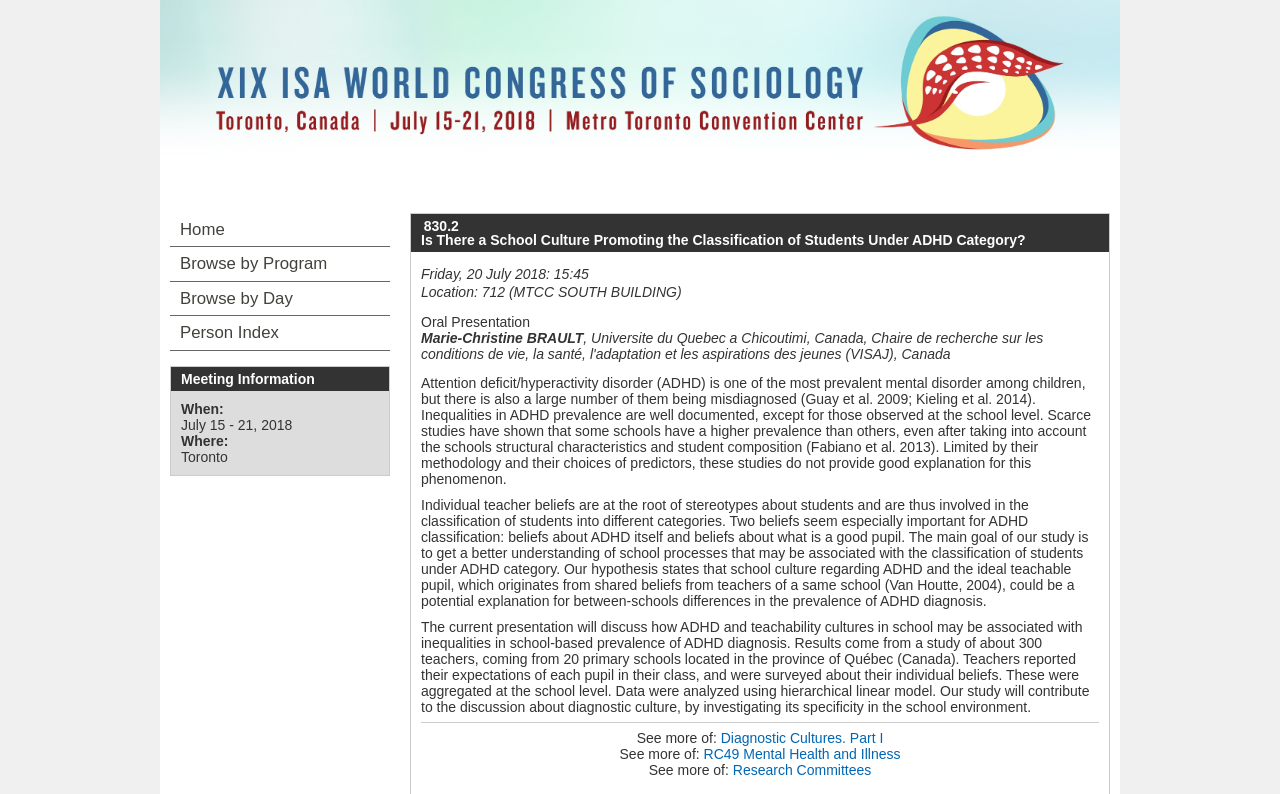Analyze the image and answer the question with as much detail as possible: 
What is the title of the oral presentation?

I found the title of the oral presentation by looking at the heading element with the text '830.2 Is There a School Culture Promoting the Classification of Students Under ADHD Category?' which is a clear indication of the title of the presentation.